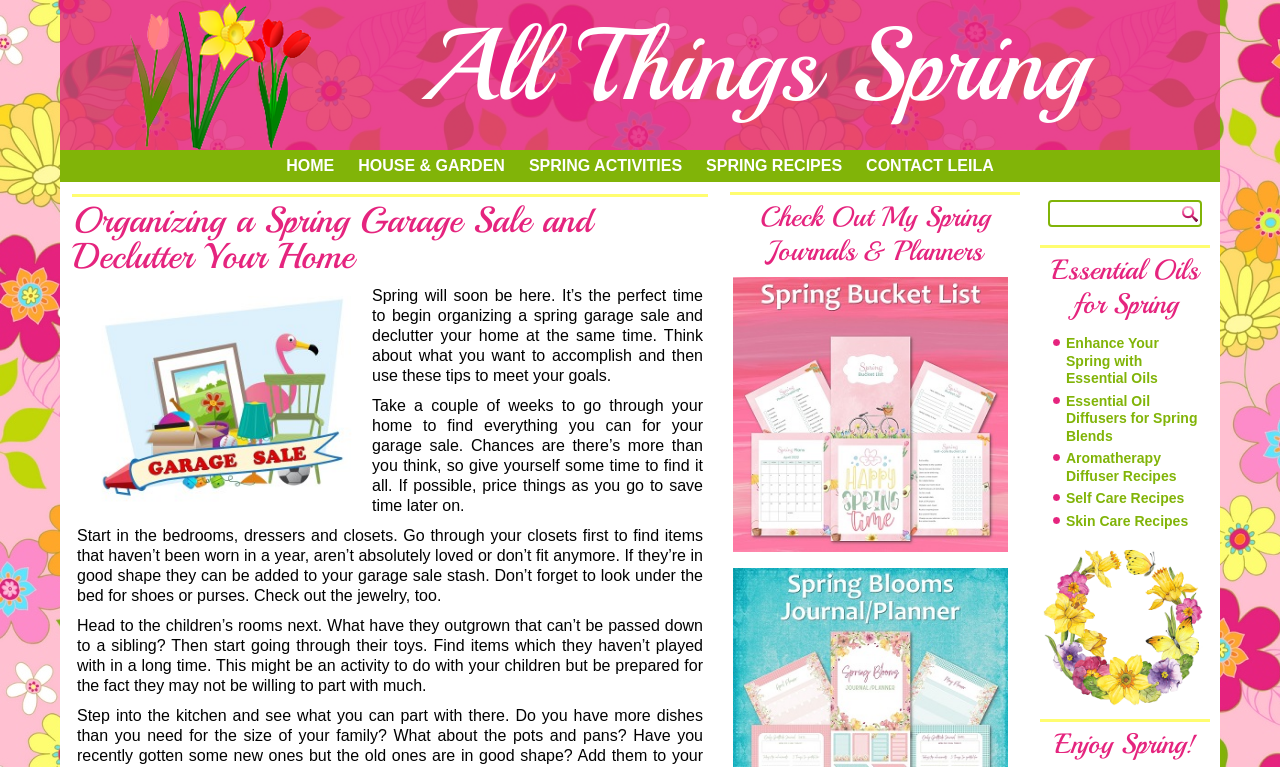Determine the bounding box coordinates of the section to be clicked to follow the instruction: "Click on the 'SPRING ACTIVITIES' link". The coordinates should be given as four float numbers between 0 and 1, formatted as [left, top, right, bottom].

[0.404, 0.196, 0.542, 0.237]